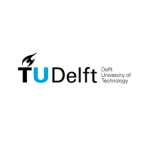What is written below the university name?
Craft a detailed and extensive response to the question.

The logo of TU Delft has the university name 'TU Delft' written prominently, and below it, the full name 'Delft University of Technology' is written to reinforce its identity as a major institution in engineering and technology.